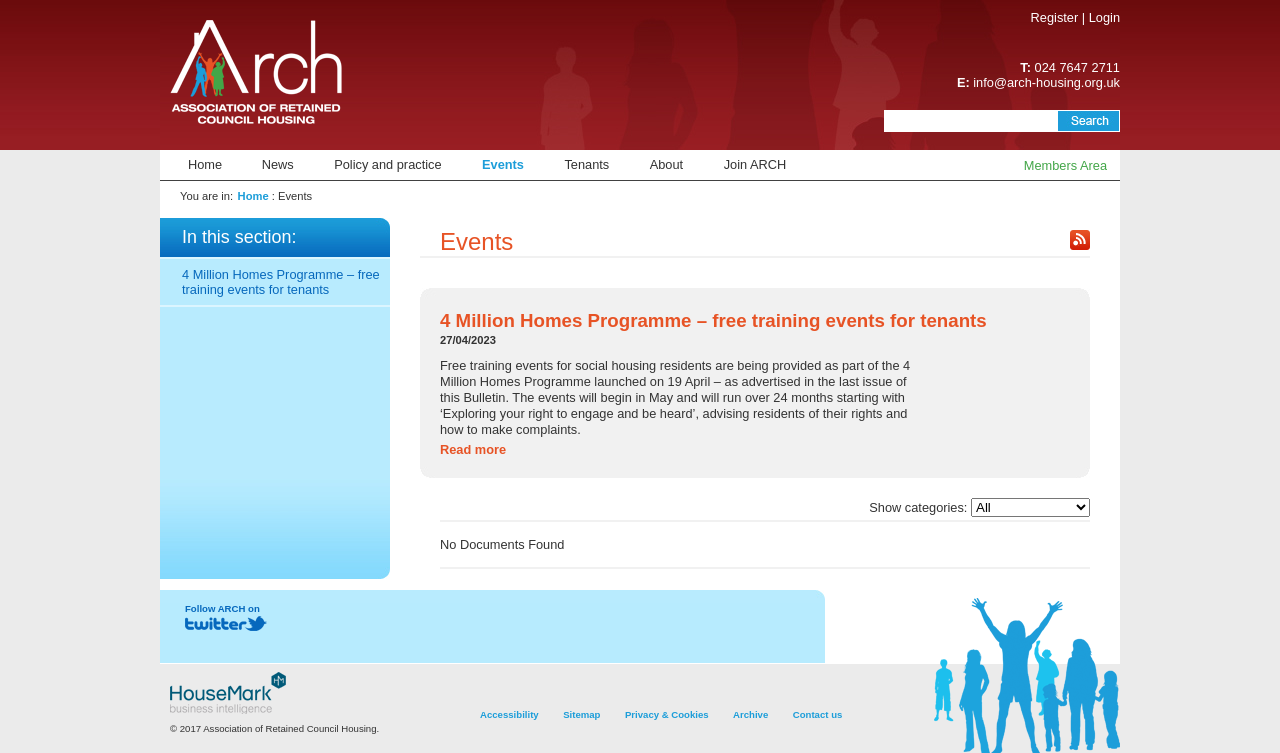What is the title of the event listed on the webpage?
Answer the question with a detailed explanation, including all necessary information.

I found the title of the event by looking at the main content section of the webpage, where the events are listed. The title of the event is '4 Million Homes Programme – free training events for tenants'.